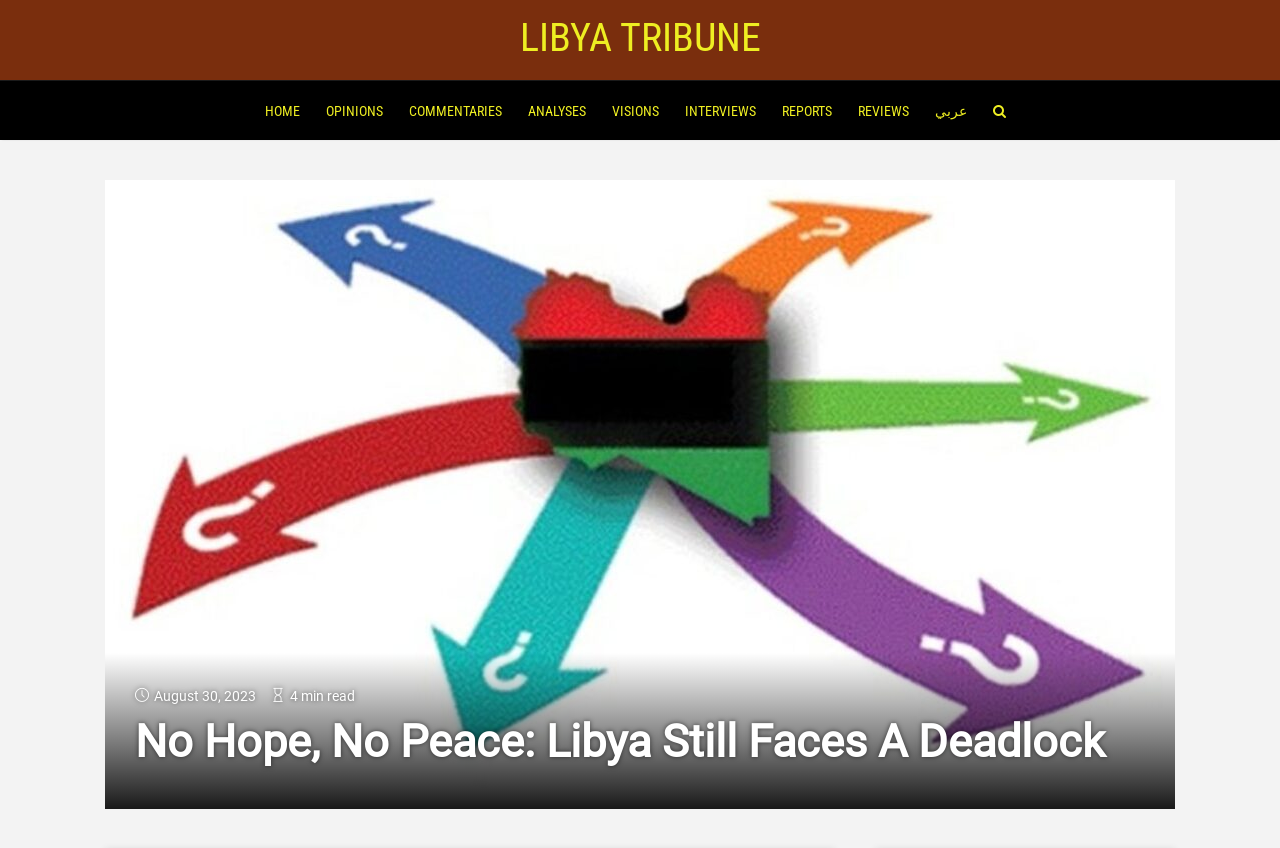How long does it take to read the article?
From the screenshot, supply a one-word or short-phrase answer.

4 min